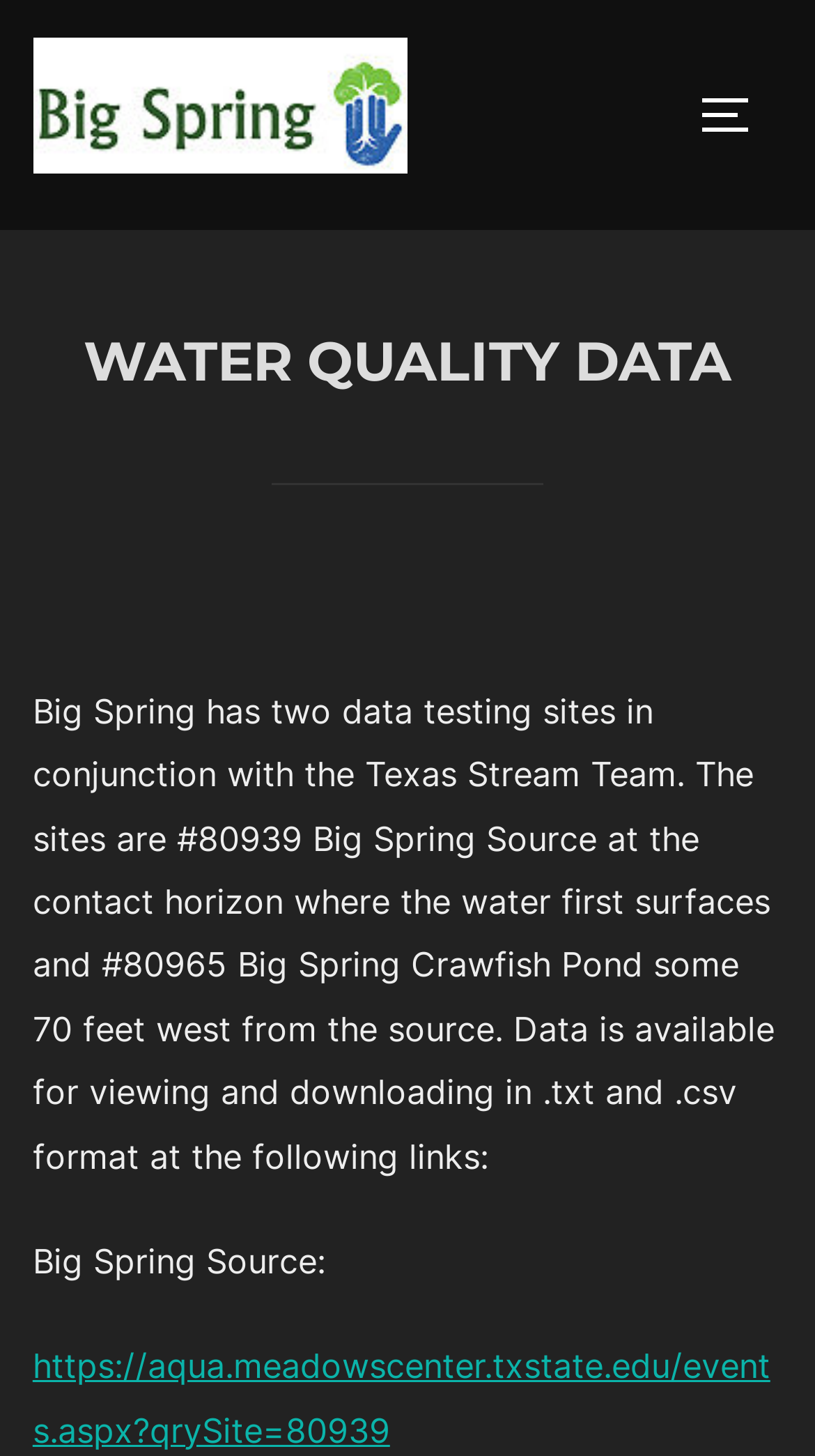Use a single word or phrase to answer the question: 
What is the purpose of the button 'TOGGLE SIDEBAR & NAVIGATION'?

To toggle sidebar and navigation